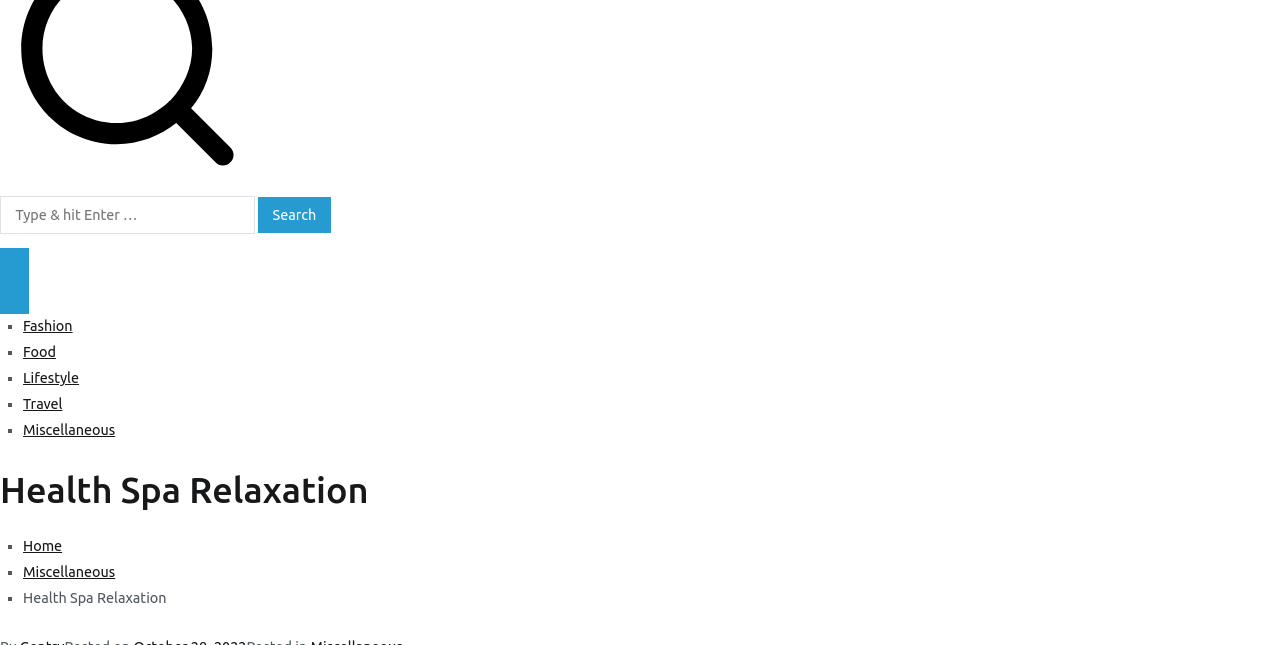Give a short answer to this question using one word or a phrase:
What is the first category in the list?

Fashion